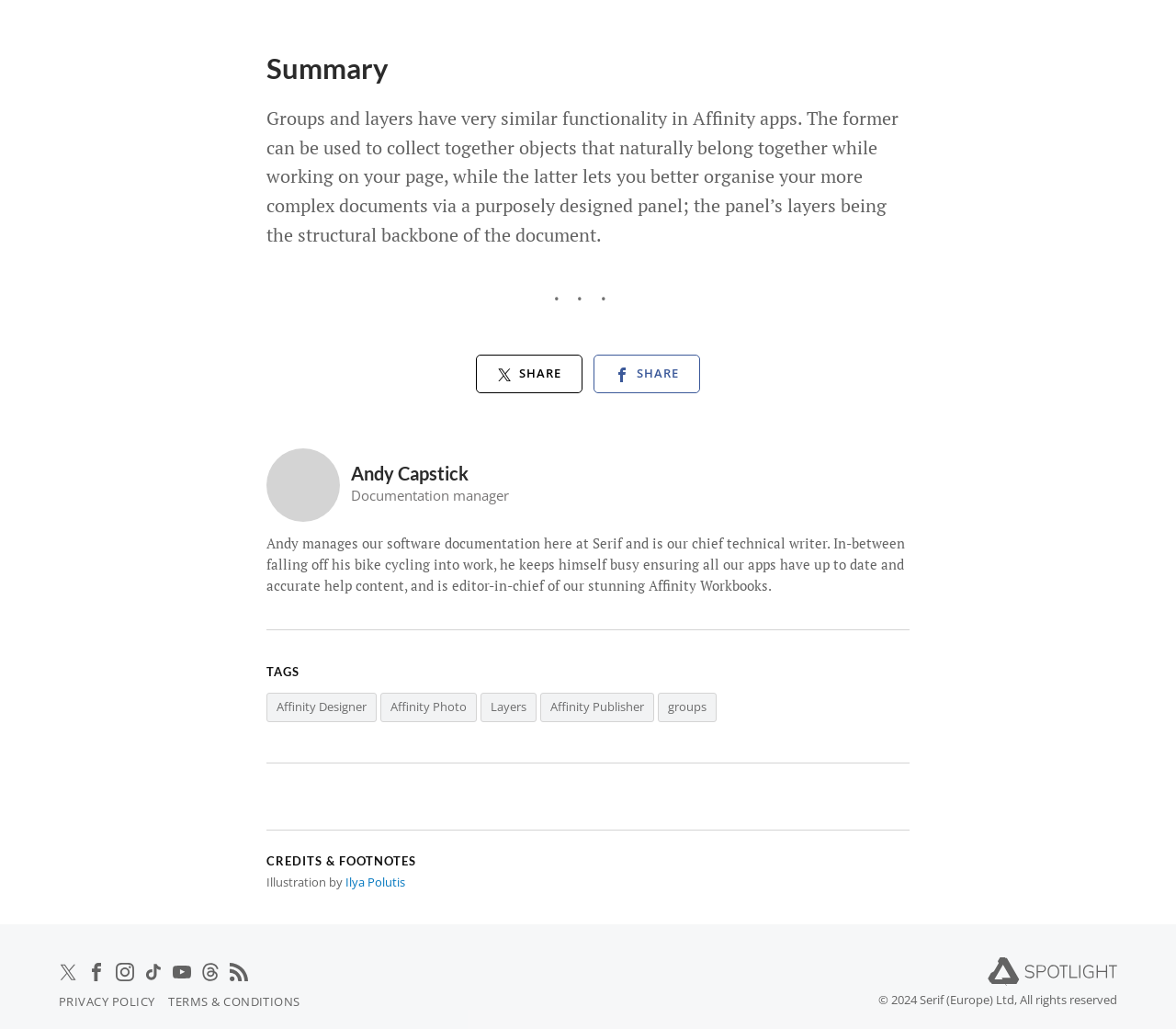Pinpoint the bounding box coordinates of the element you need to click to execute the following instruction: "View Affinity Designer documentation". The bounding box should be represented by four float numbers between 0 and 1, in the format [left, top, right, bottom].

[0.227, 0.673, 0.32, 0.702]